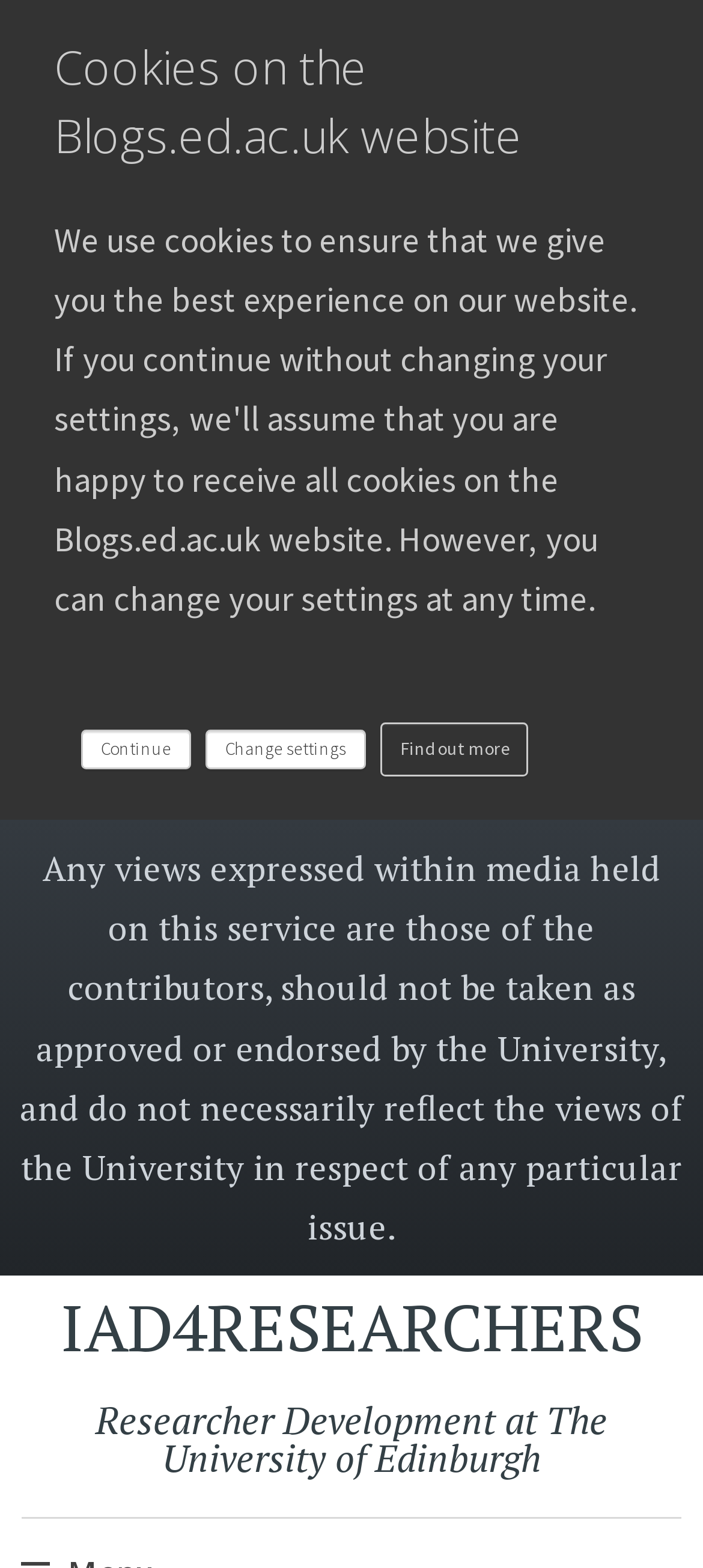Using the provided element description: "Covid-19", identify the bounding box coordinates. The coordinates should be four floats between 0 and 1 in the order [left, top, right, bottom].

None